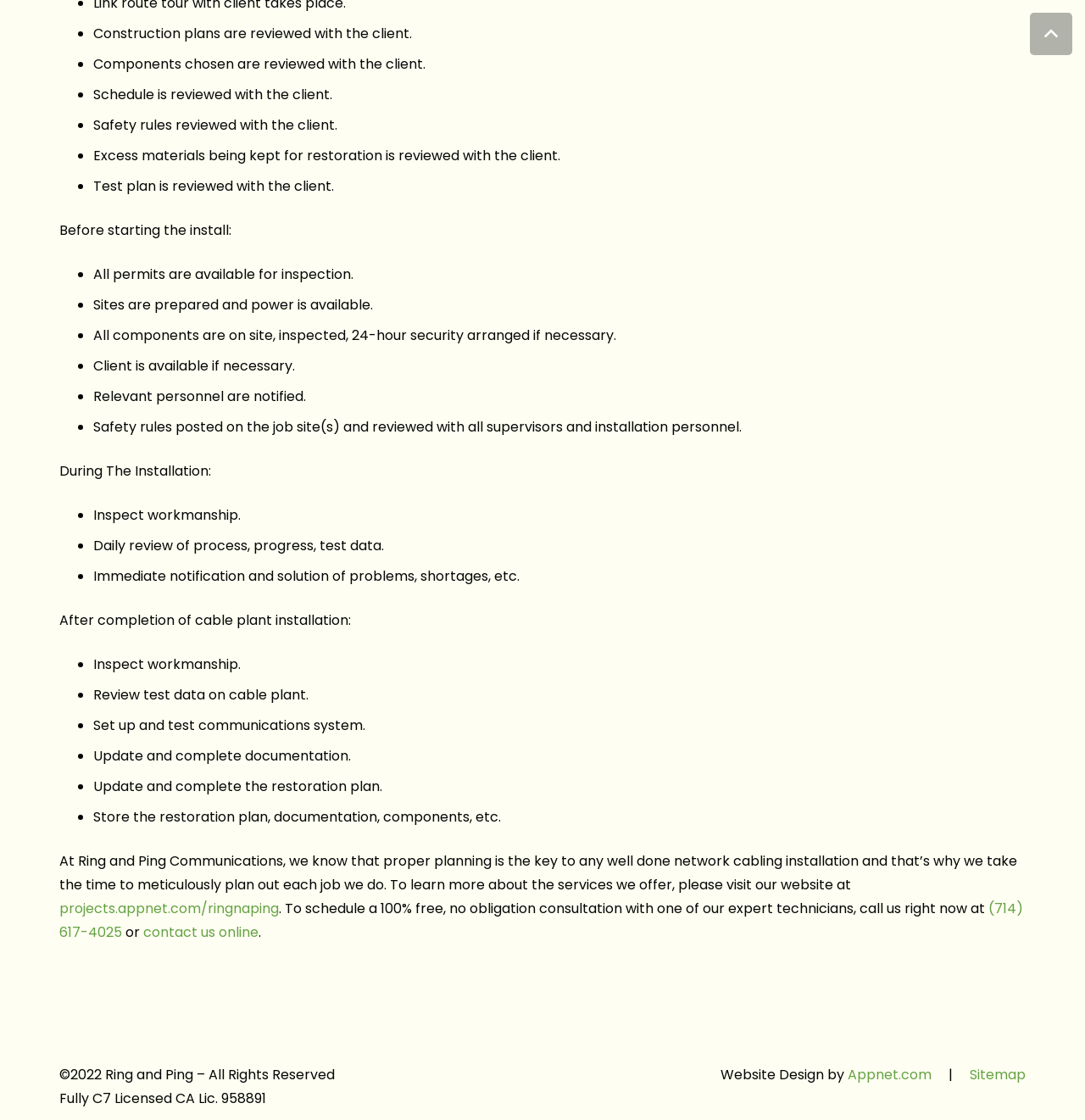What is reviewed with the client before starting the installation?
Please give a well-detailed answer to the question.

According to the list on the webpage, several things are reviewed with the client before starting the installation, including construction plans, components chosen, schedule, safety rules, excess materials being kept for restoration, and test plan.